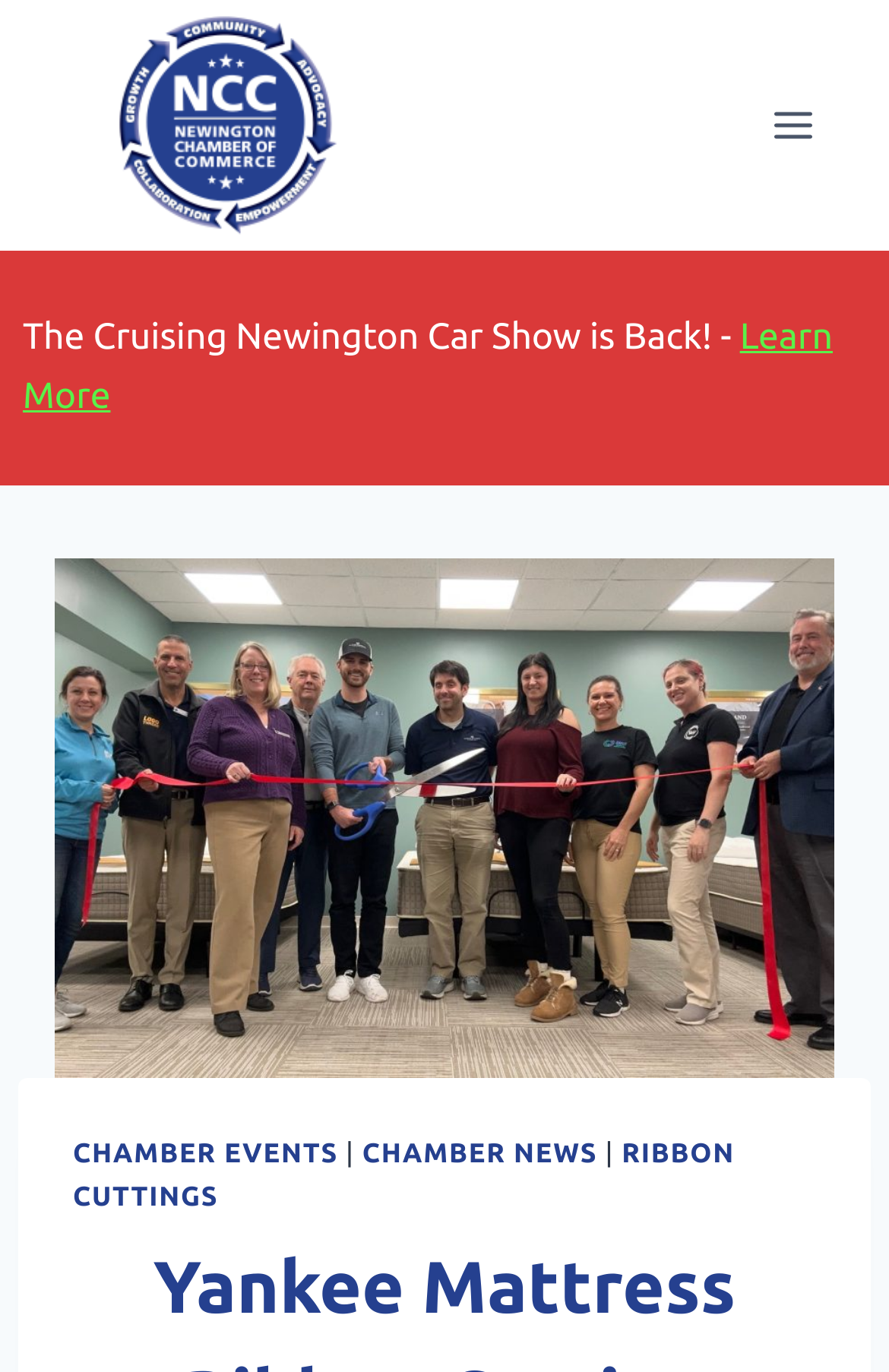How many categories are there in the menu? Analyze the screenshot and reply with just one word or a short phrase.

3